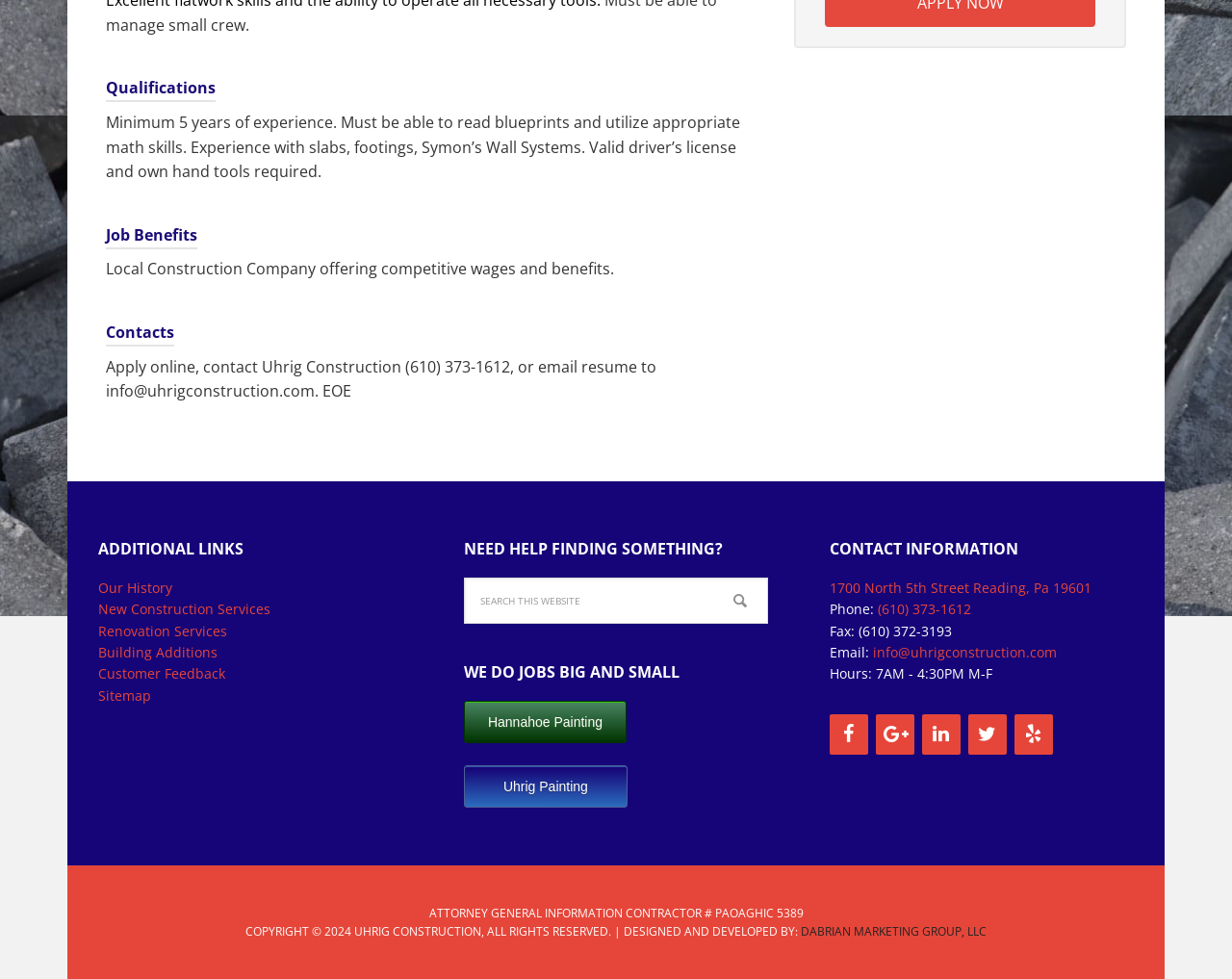Using the given description, provide the bounding box coordinates formatted as (top-left x, top-left y, bottom-right x, bottom-right y), with all values being floating point numbers between 0 and 1. Description: aria-label="Yelp" title="Yelp"

[0.823, 0.729, 0.855, 0.771]